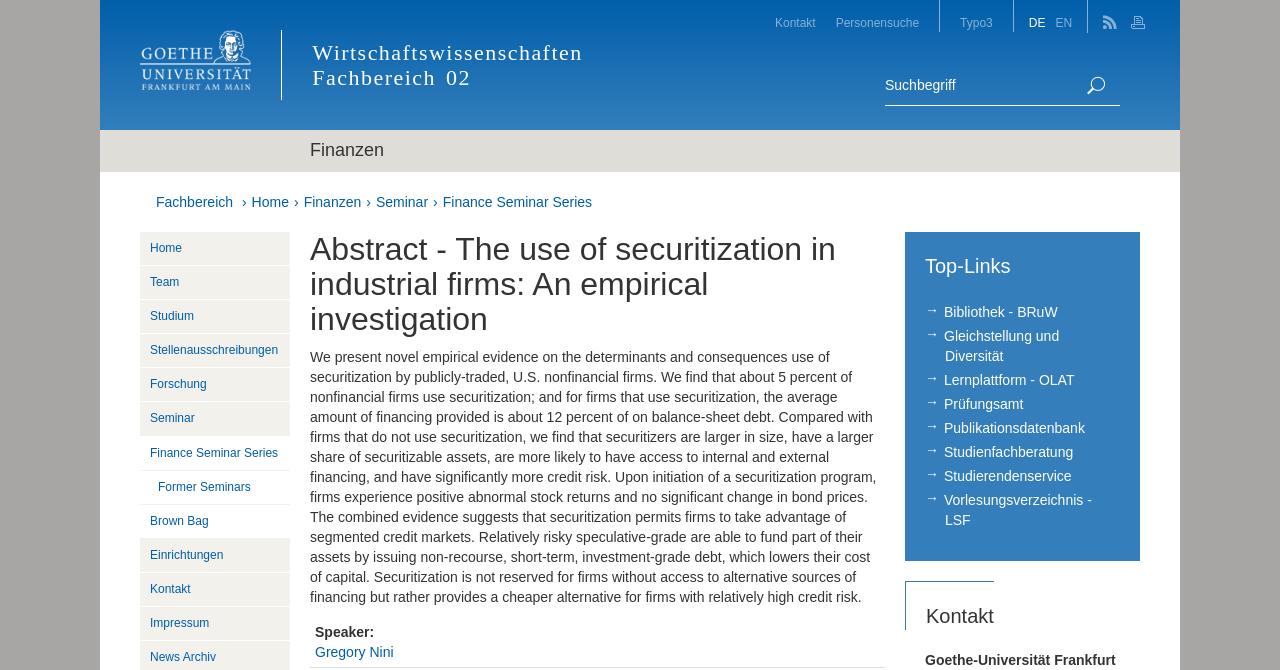Determine the heading of the webpage and extract its text content.

Abstract - The use of securitization in industrial firms: An empirical investigation